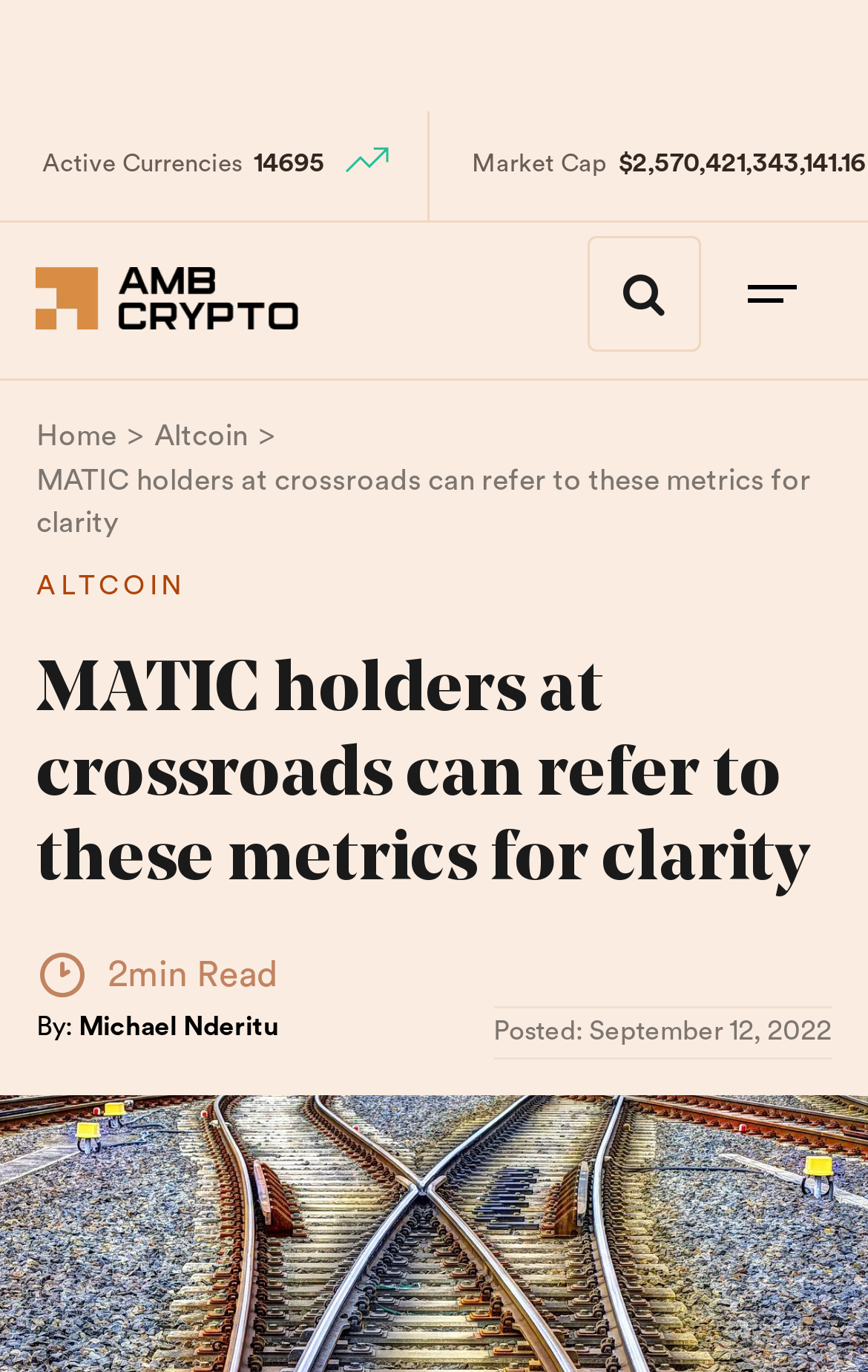What is the market capitalization of MATIC?
Answer the question using a single word or phrase, according to the image.

$2,570,421,343,141.16